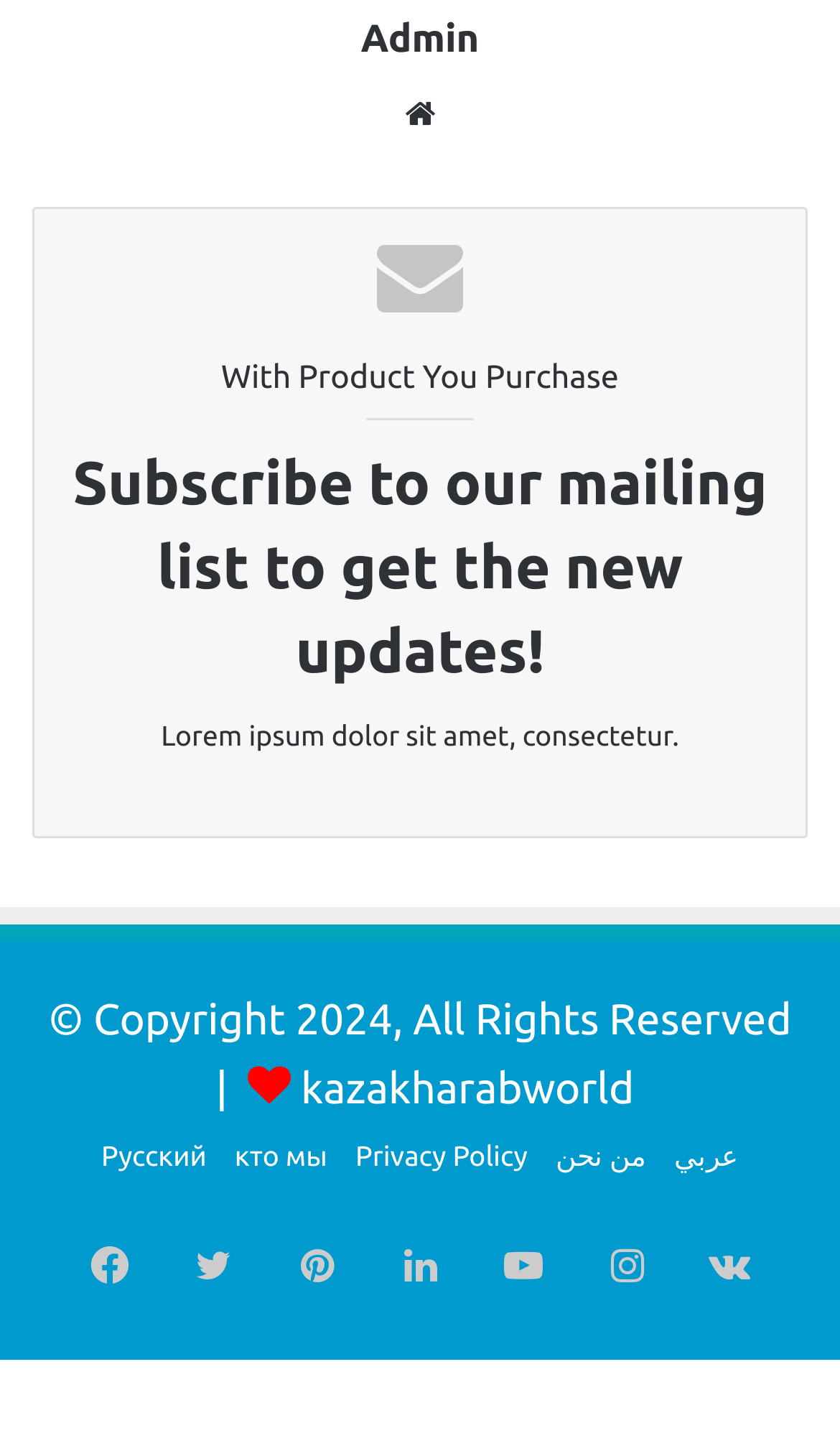Provide a short, one-word or phrase answer to the question below:
What is the purpose of the mailing list?

Get new updates